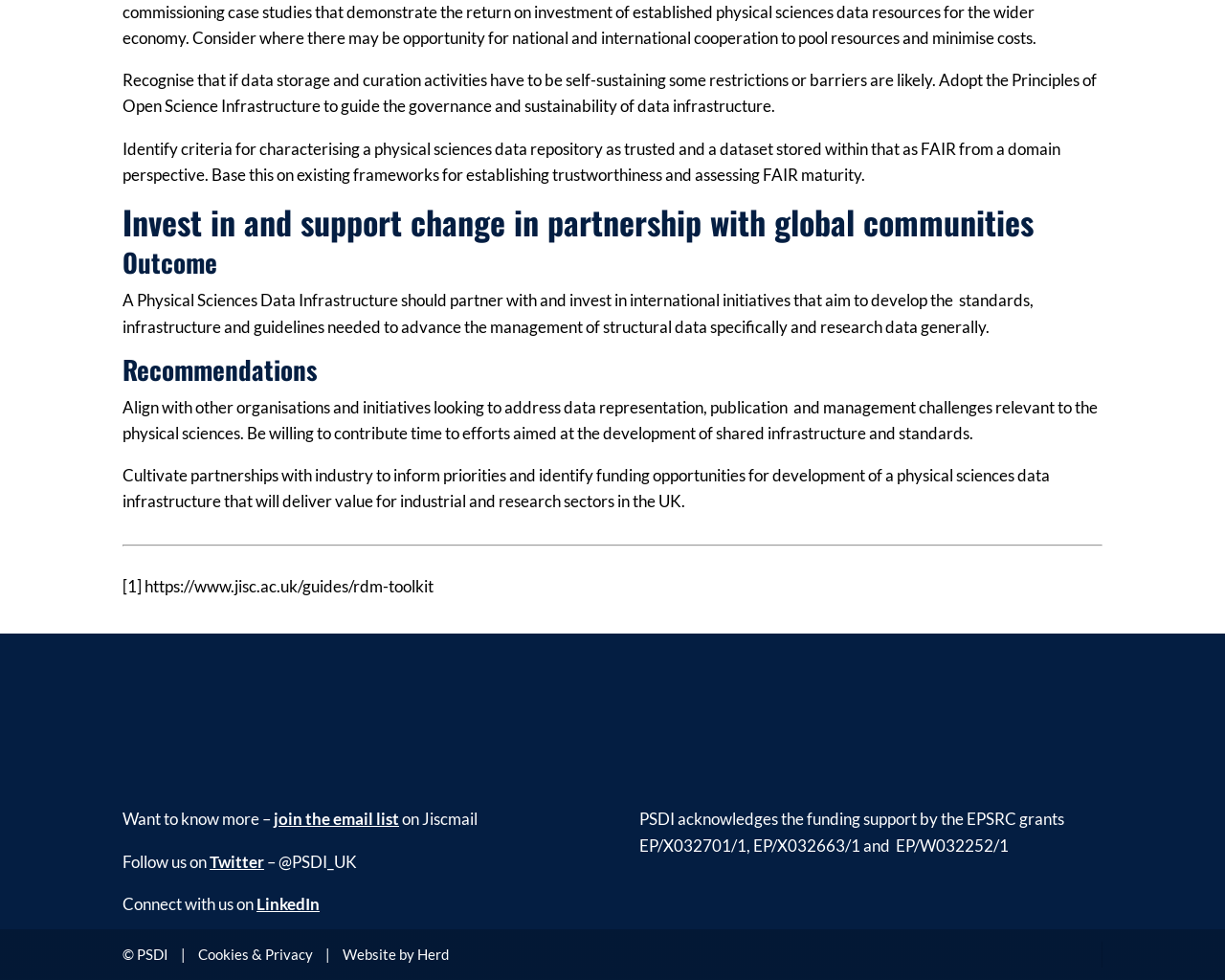For the given element description join the email list, determine the bounding box coordinates of the UI element. The coordinates should follow the format (top-left x, top-left y, bottom-right x, bottom-right y) and be within the range of 0 to 1.

[0.223, 0.826, 0.326, 0.846]